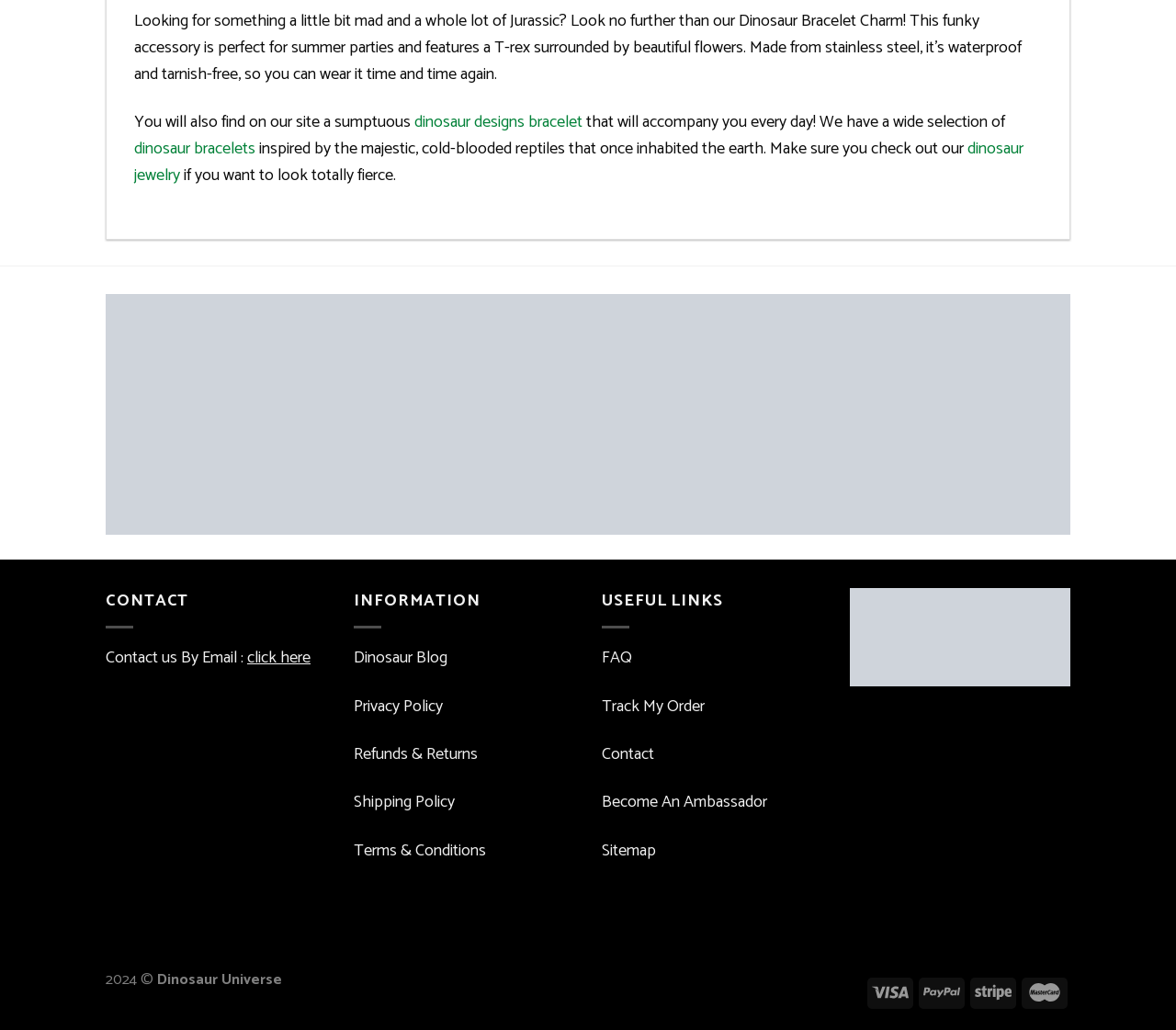Determine the bounding box coordinates of the clickable region to execute the instruction: "Click on dinosaur designs bracelet". The coordinates should be four float numbers between 0 and 1, denoted as [left, top, right, bottom].

[0.352, 0.106, 0.495, 0.132]